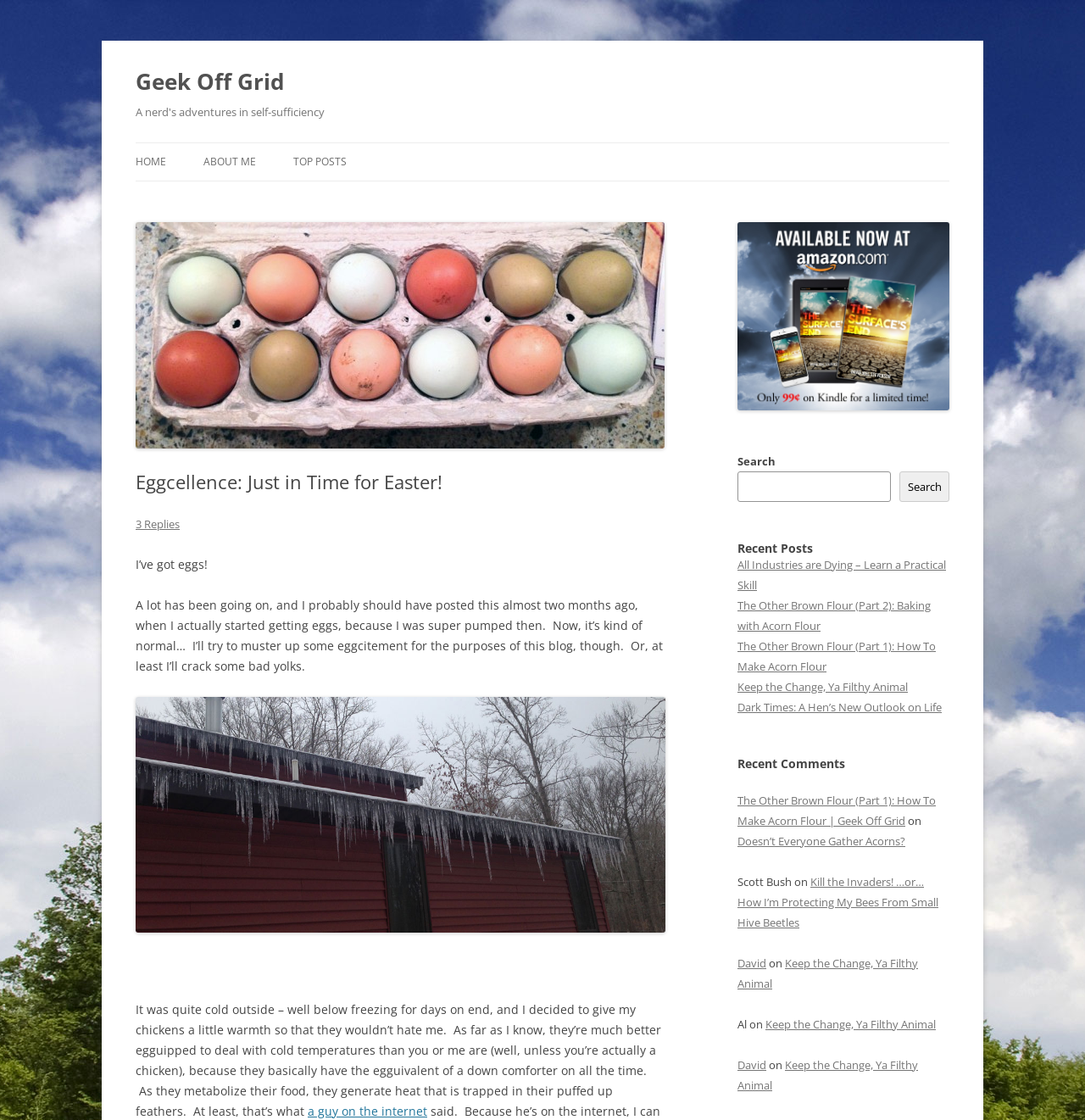Locate the bounding box coordinates of the element's region that should be clicked to carry out the following instruction: "Search for something". The coordinates need to be four float numbers between 0 and 1, i.e., [left, top, right, bottom].

[0.68, 0.421, 0.821, 0.448]